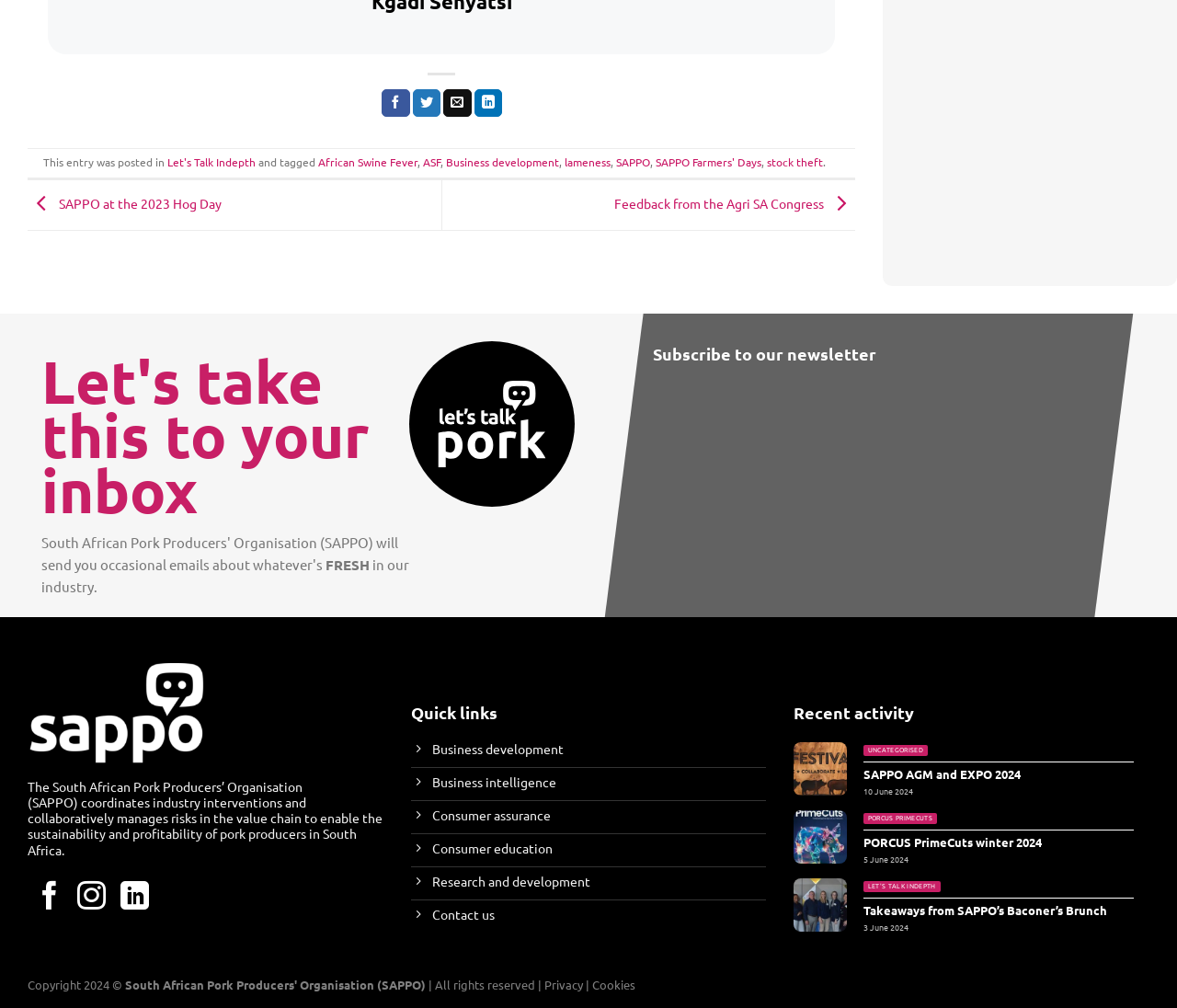Kindly provide the bounding box coordinates of the section you need to click on to fulfill the given instruction: "Follow on Facebook".

[0.03, 0.875, 0.054, 0.907]